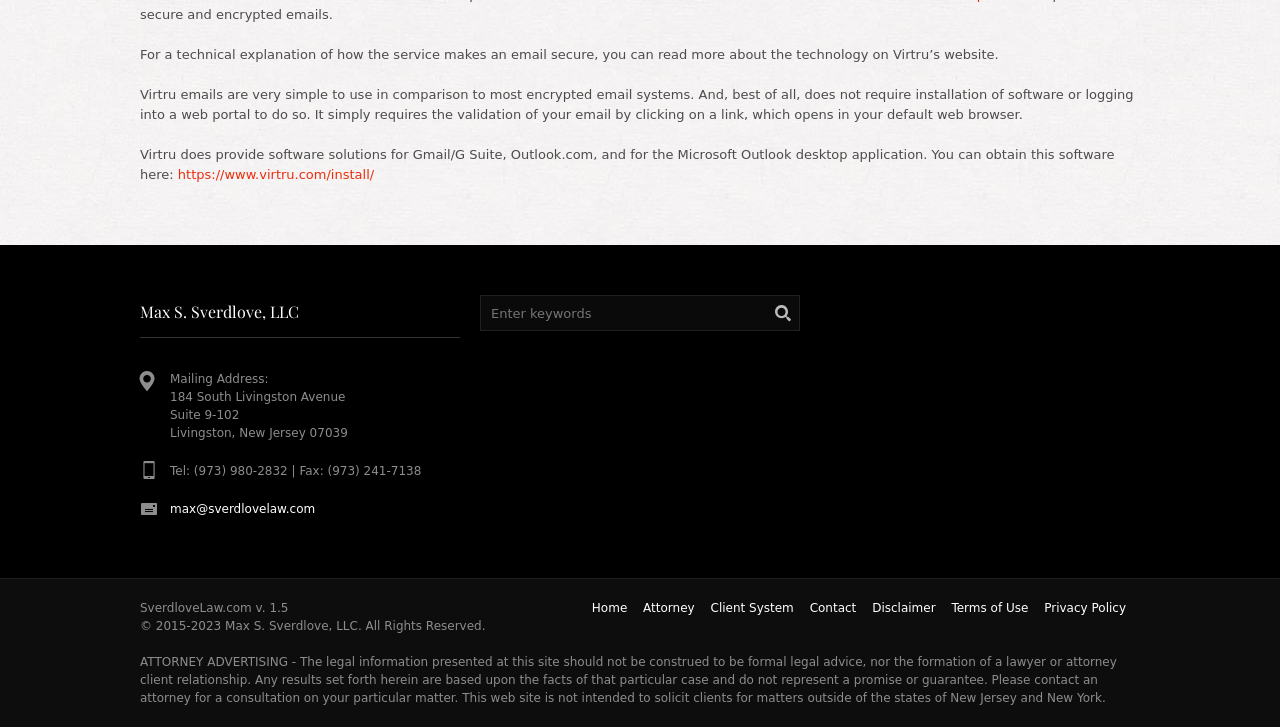Find and provide the bounding box coordinates for the UI element described with: "Privacy Policy".

[0.816, 0.827, 0.88, 0.846]